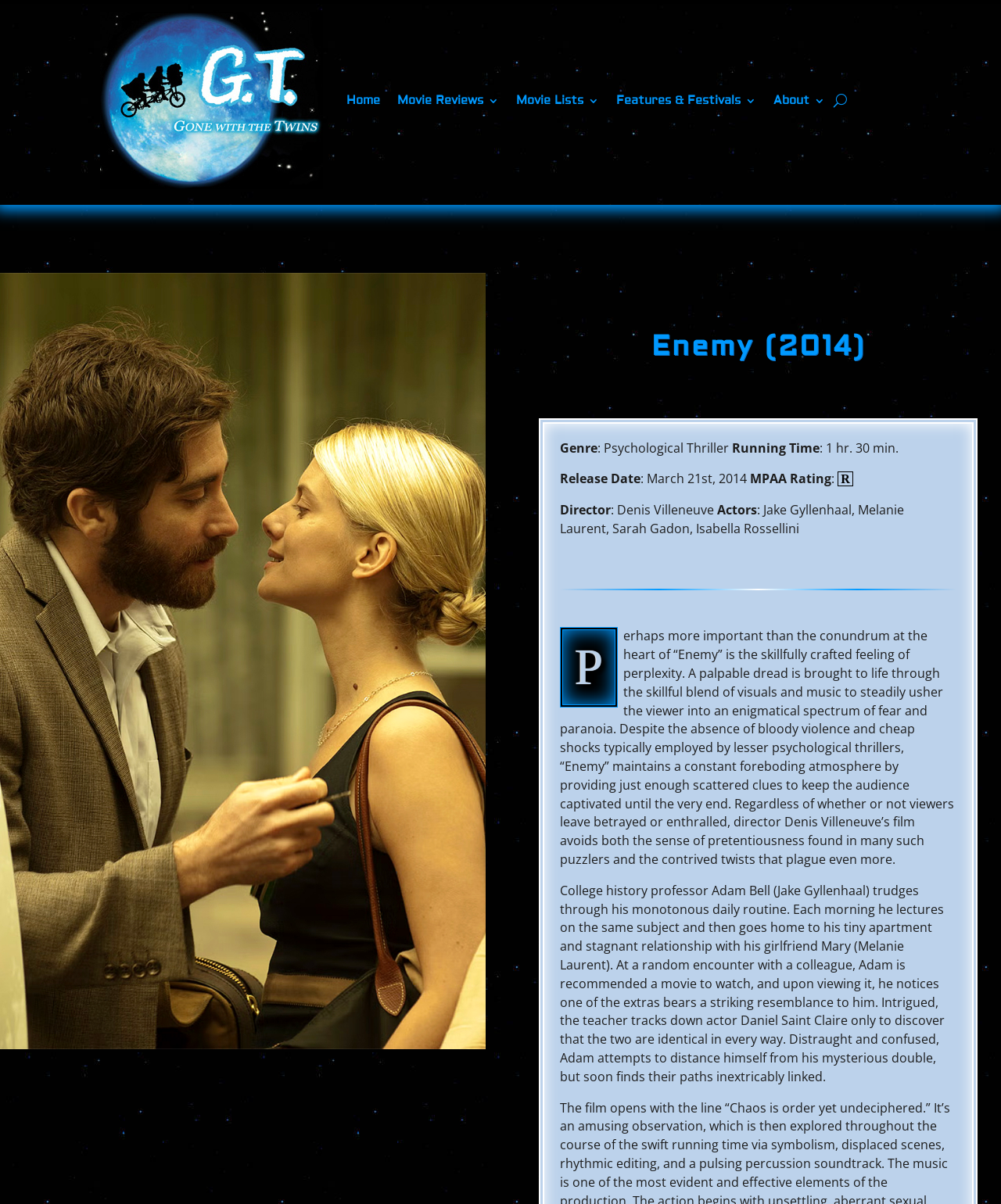Using the description: "Isabella Rossellini", identify the bounding box of the corresponding UI element in the screenshot.

[0.097, 0.92, 0.194, 0.932]